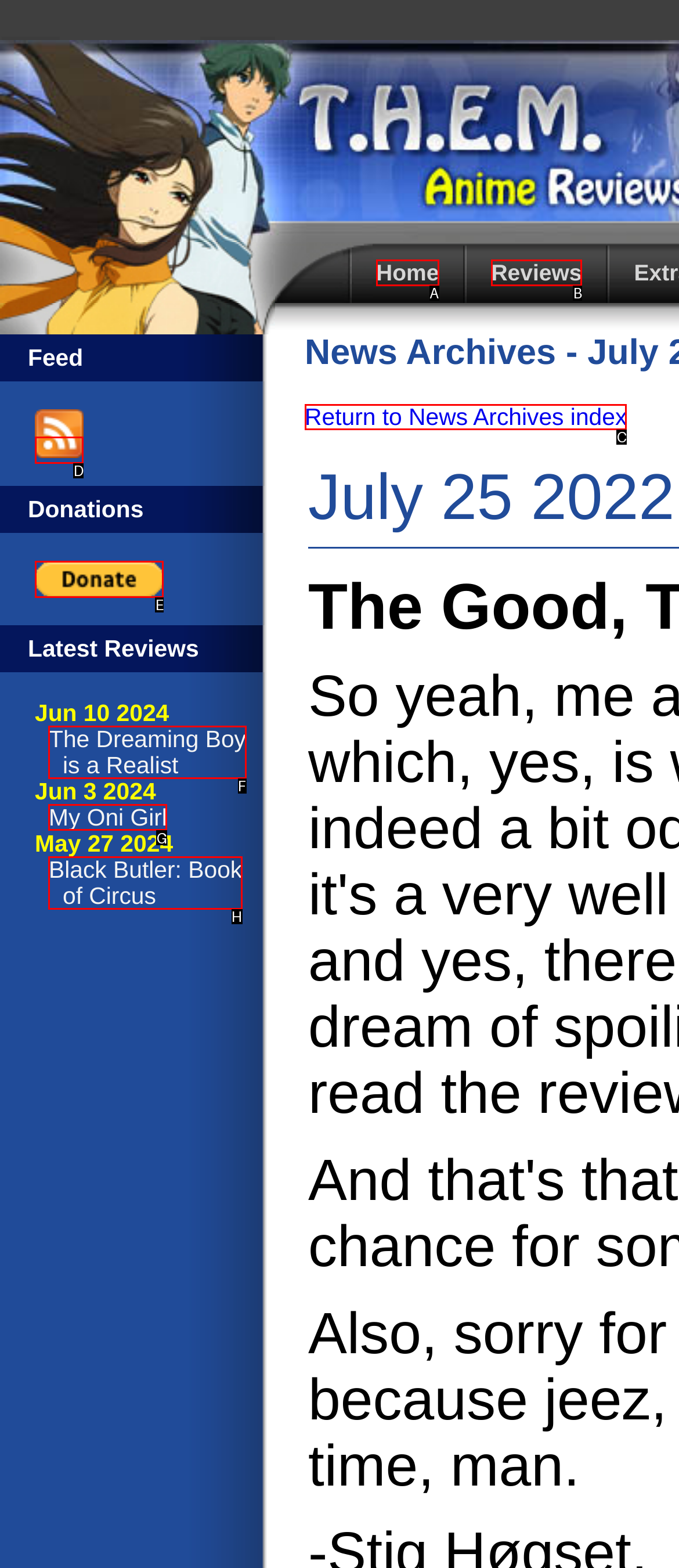Determine which HTML element should be clicked for this task: return to news archives index
Provide the option's letter from the available choices.

C